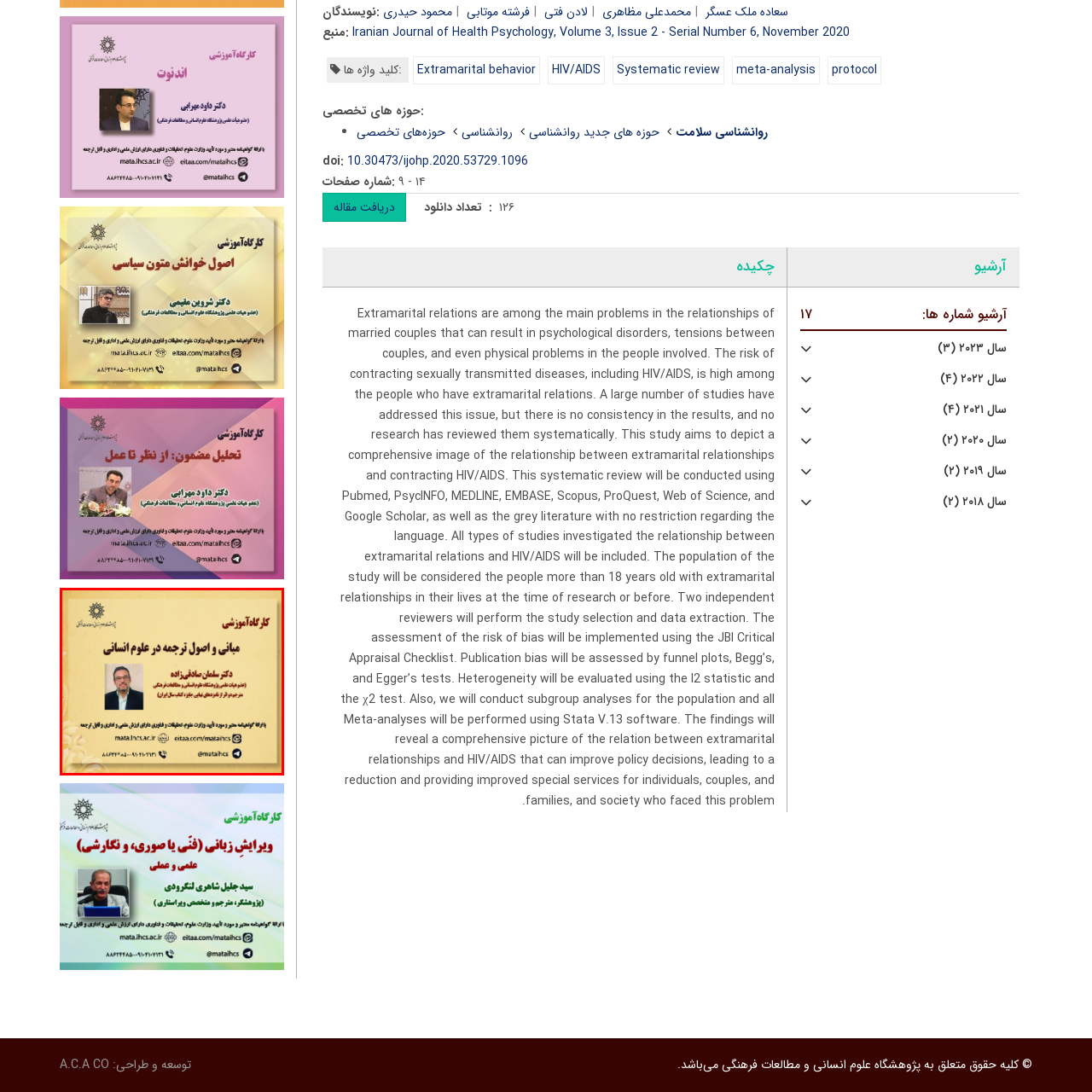Who is leading the workshop?
Inspect the image enclosed by the red bounding box and respond with as much detail as possible.

According to the poster, the workshop is led by Dr. Salman Jafari Zadeh, who is affiliated with a reputable academic institution.